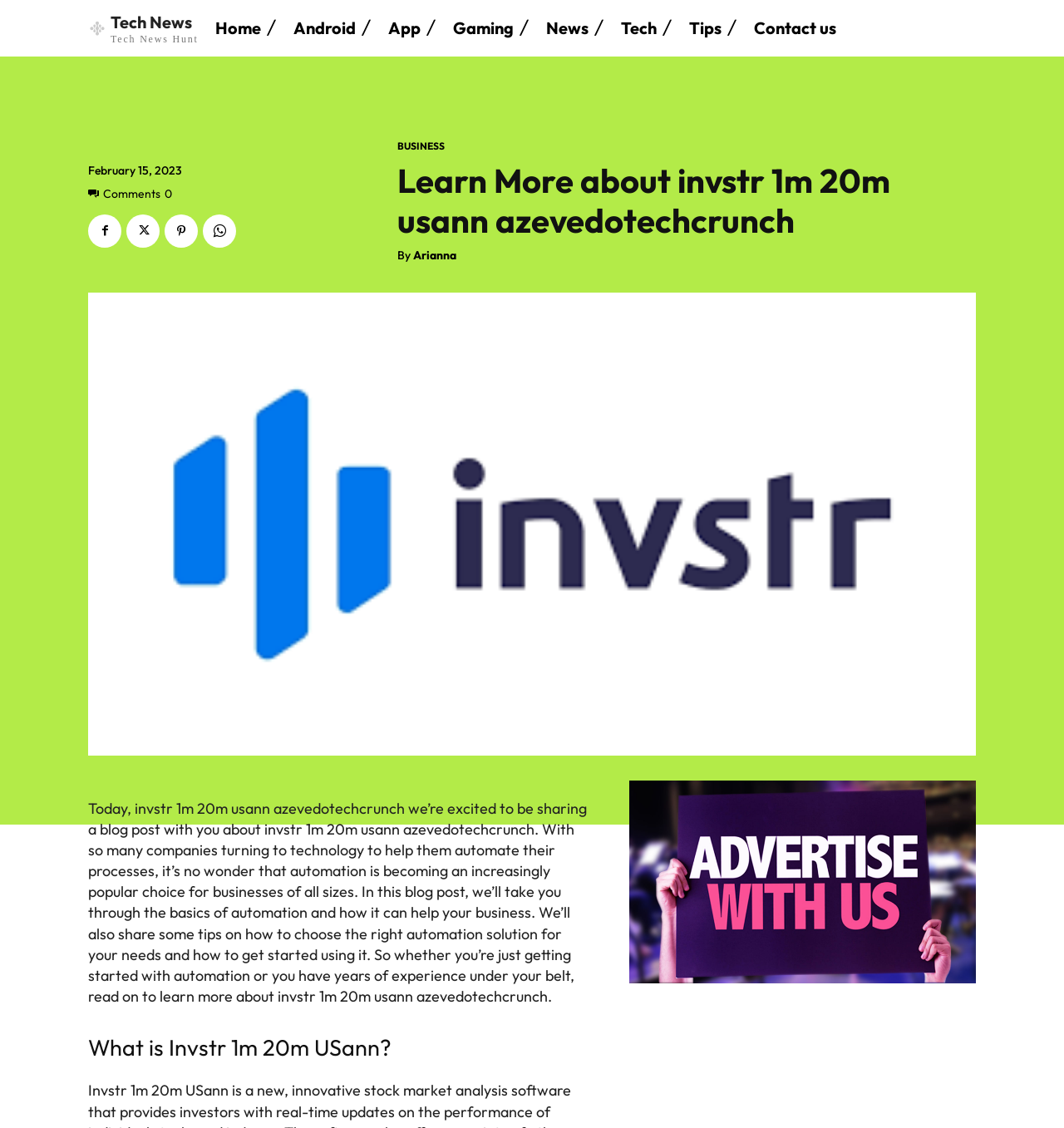Please find the bounding box coordinates of the clickable region needed to complete the following instruction: "Read the blog post about invstr 1m 20m usann azevedotechcrunch". The bounding box coordinates must consist of four float numbers between 0 and 1, i.e., [left, top, right, bottom].

[0.083, 0.708, 0.552, 0.892]